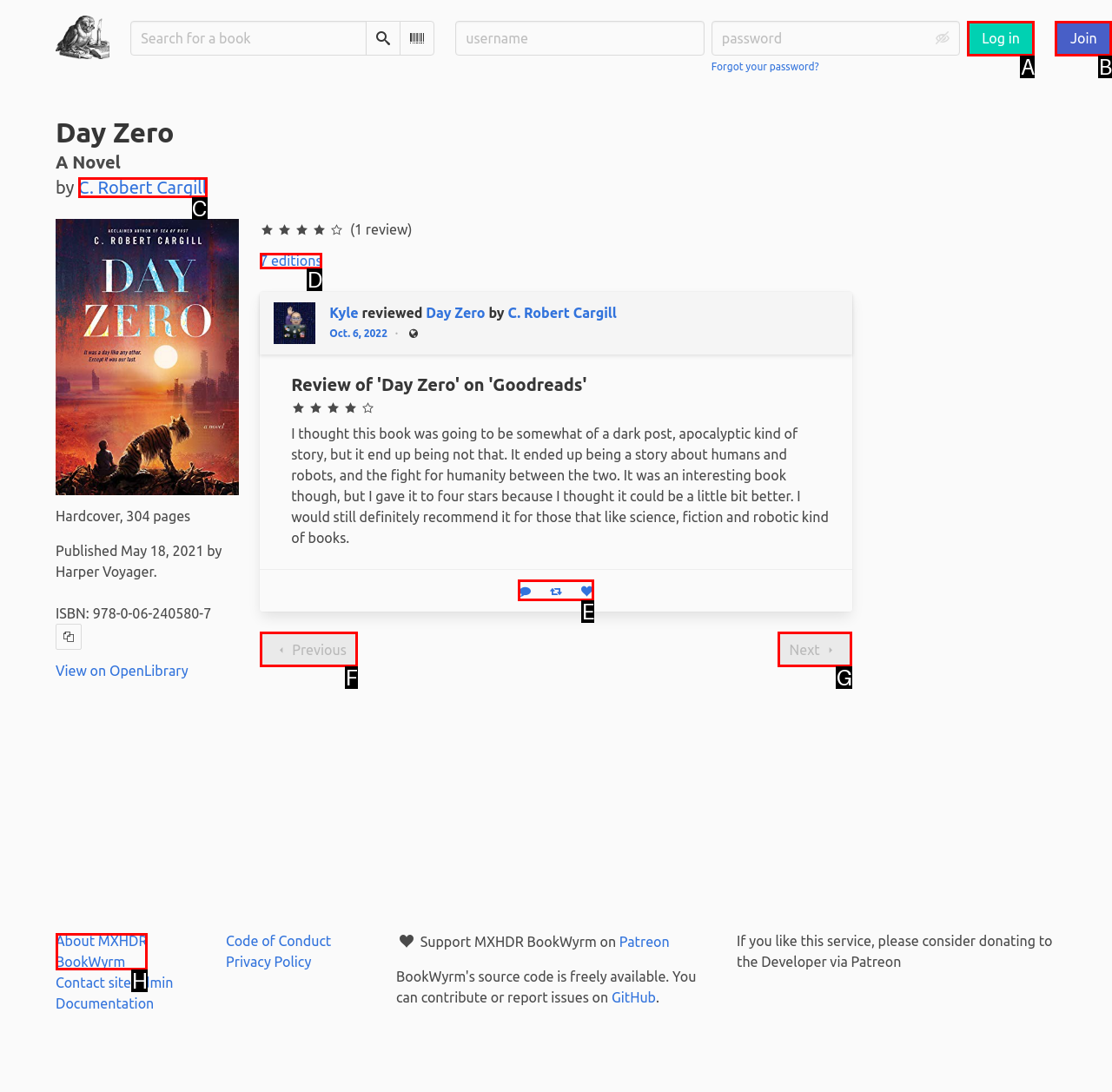Which lettered option should be clicked to achieve the task: Reply to the review? Choose from the given choices.

E